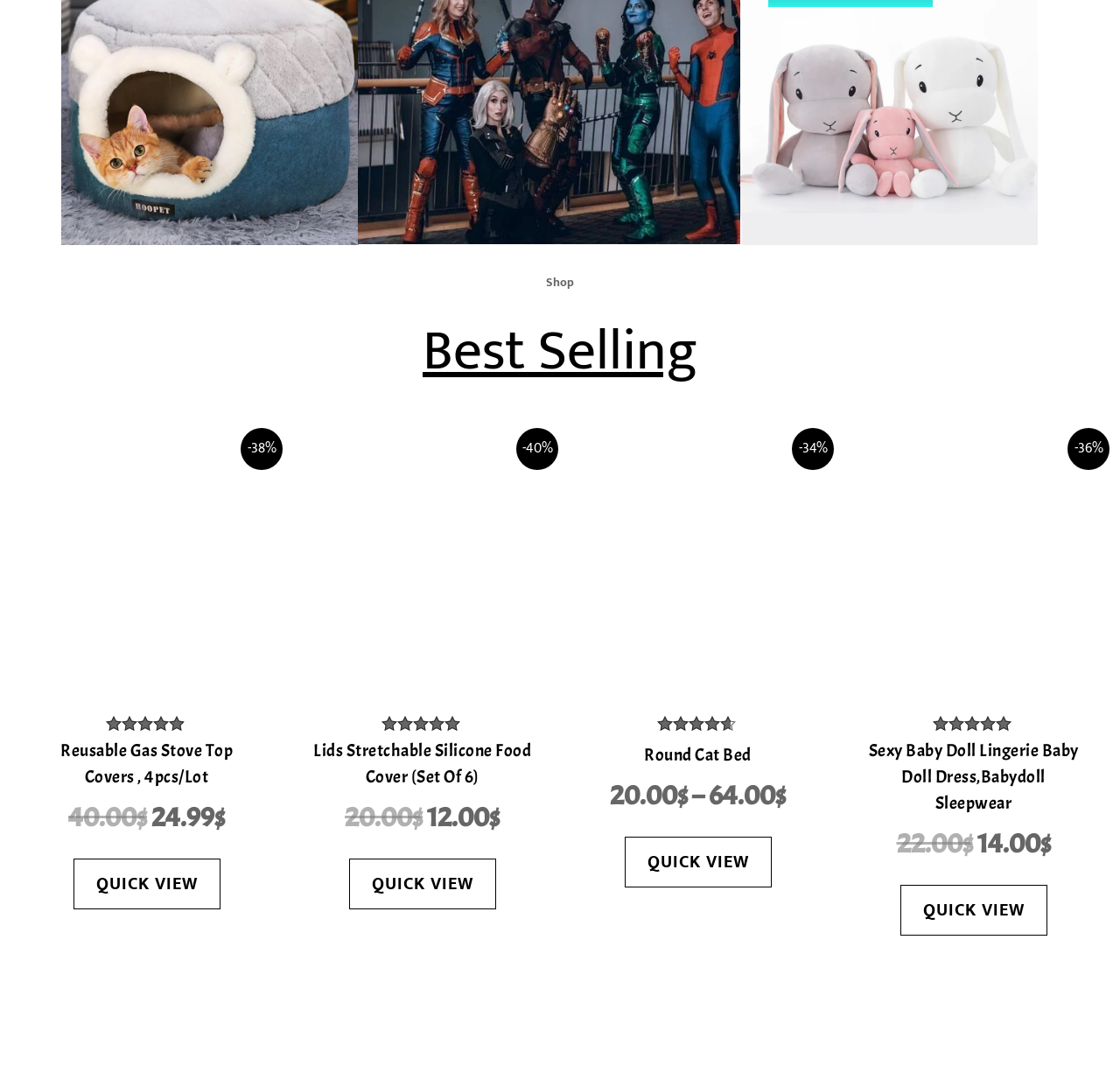Reply to the question below using a single word or brief phrase:
How many products have a rating of 5.00 out of 5?

1